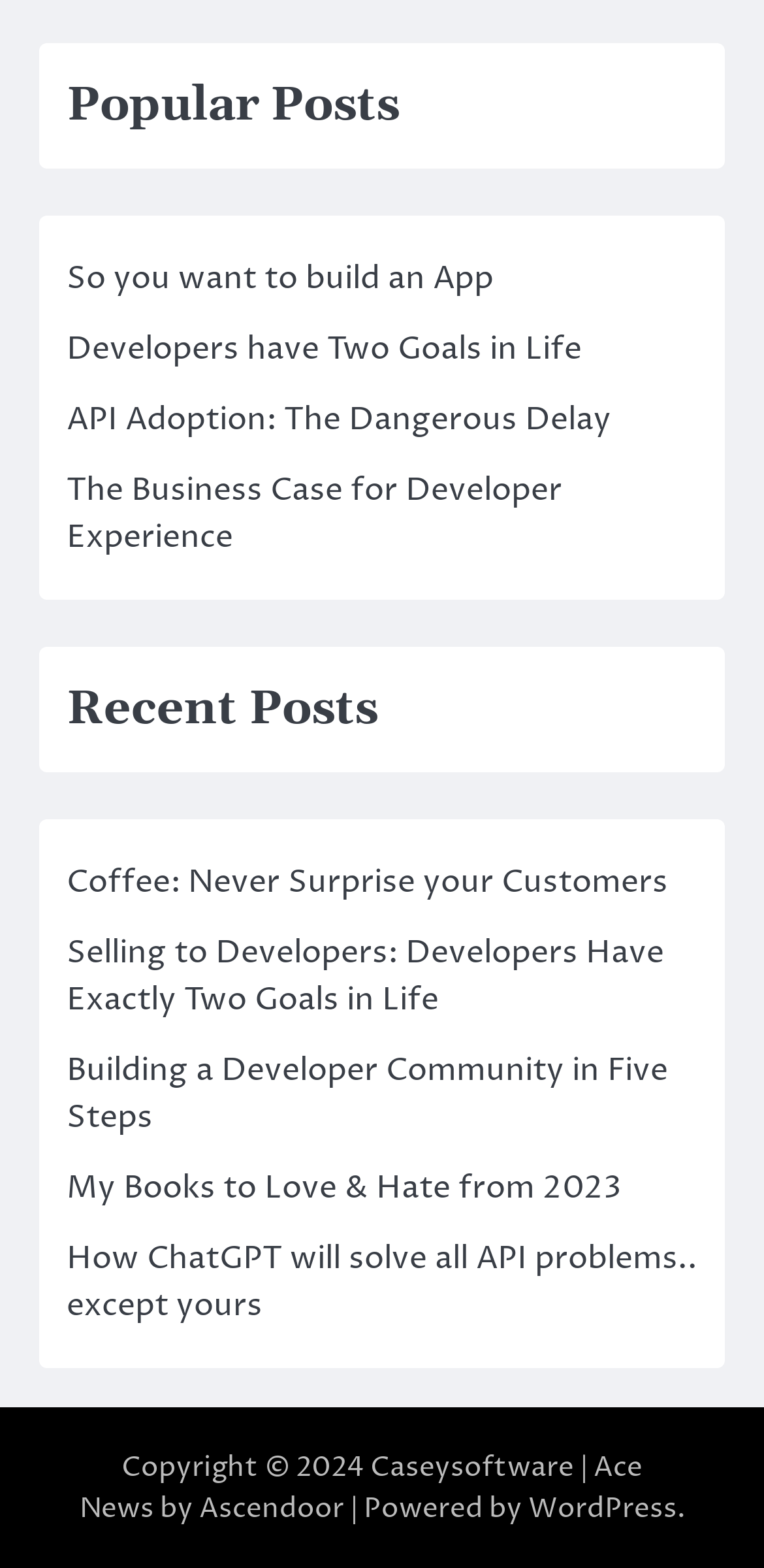Provide a single word or phrase to answer the given question: 
What platform is the blog powered by?

WordPress